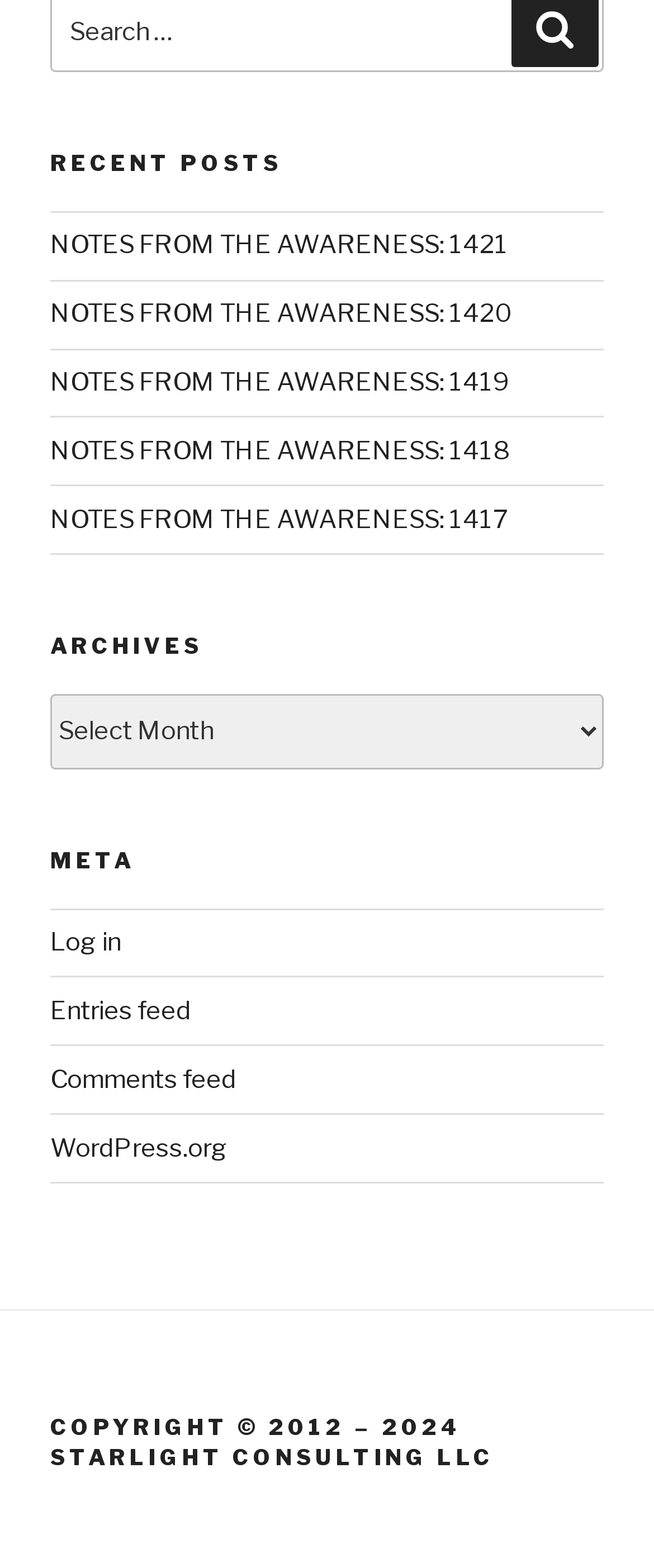What is the name of the archives section?
Could you give a comprehensive explanation in response to this question?

I found the heading 'ARCHIVES' on the webpage, and below it, there is a static text 'Archives' and a combobox with the same label, so the name of the archives section is 'Archives'.